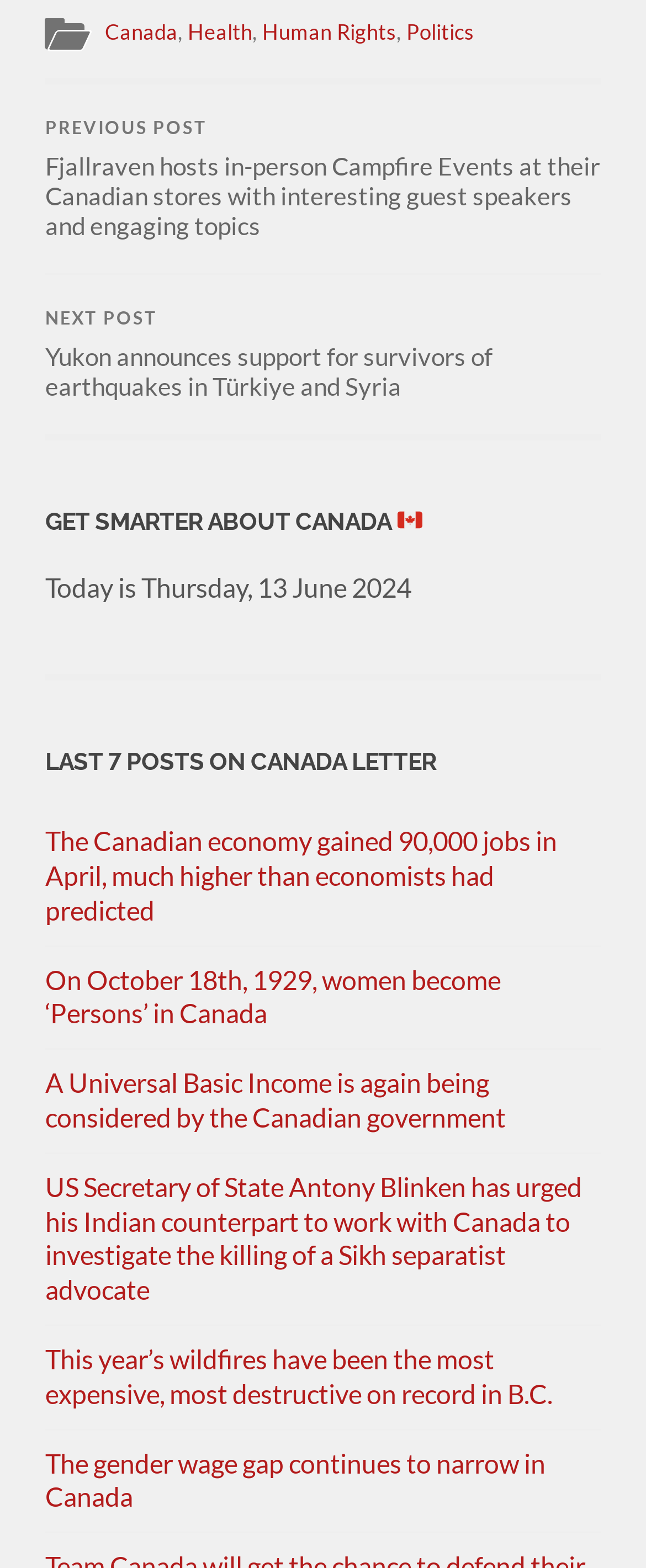Identify the bounding box coordinates of the section to be clicked to complete the task described by the following instruction: "Click on the link to learn about Canada". The coordinates should be four float numbers between 0 and 1, formatted as [left, top, right, bottom].

[0.162, 0.012, 0.275, 0.029]